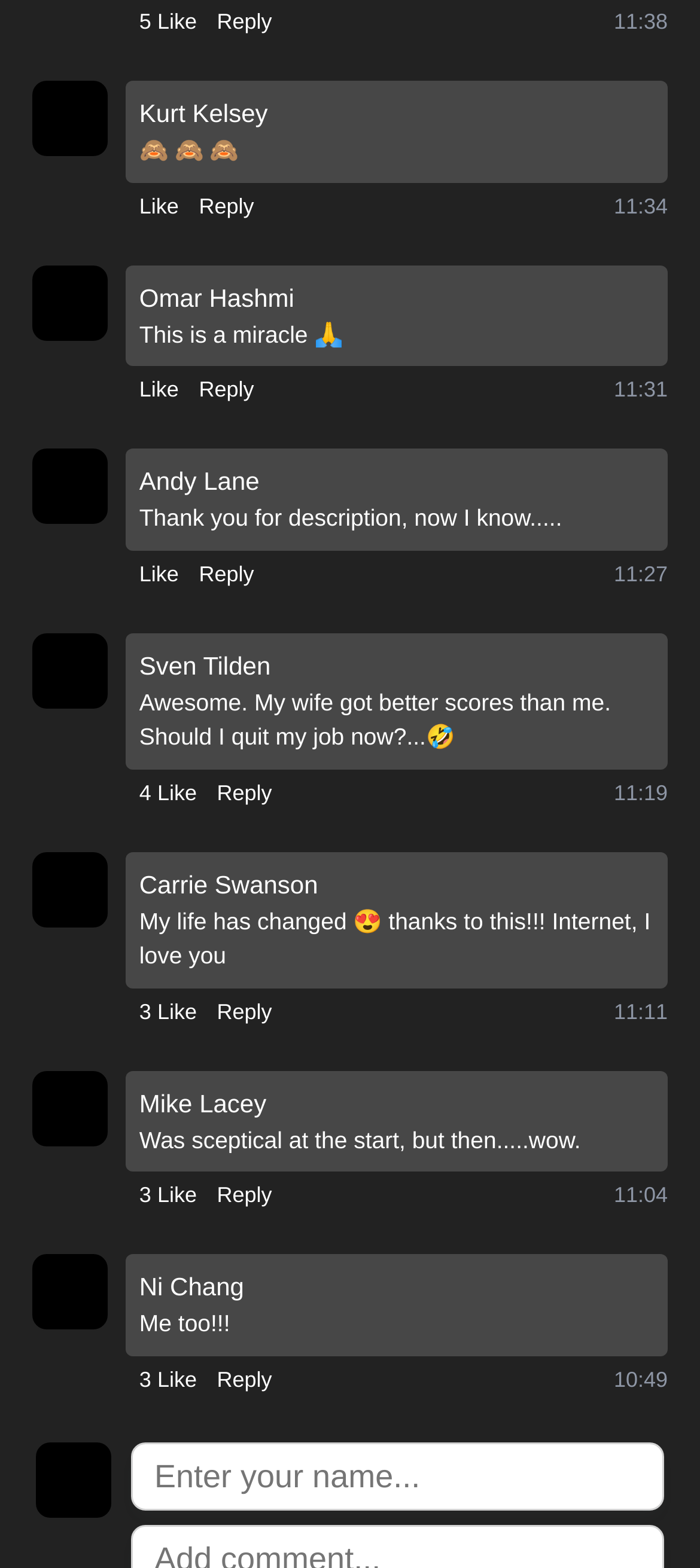Find the bounding box coordinates of the element to click in order to complete the given instruction: "Like a post."

[0.199, 0.004, 0.281, 0.024]